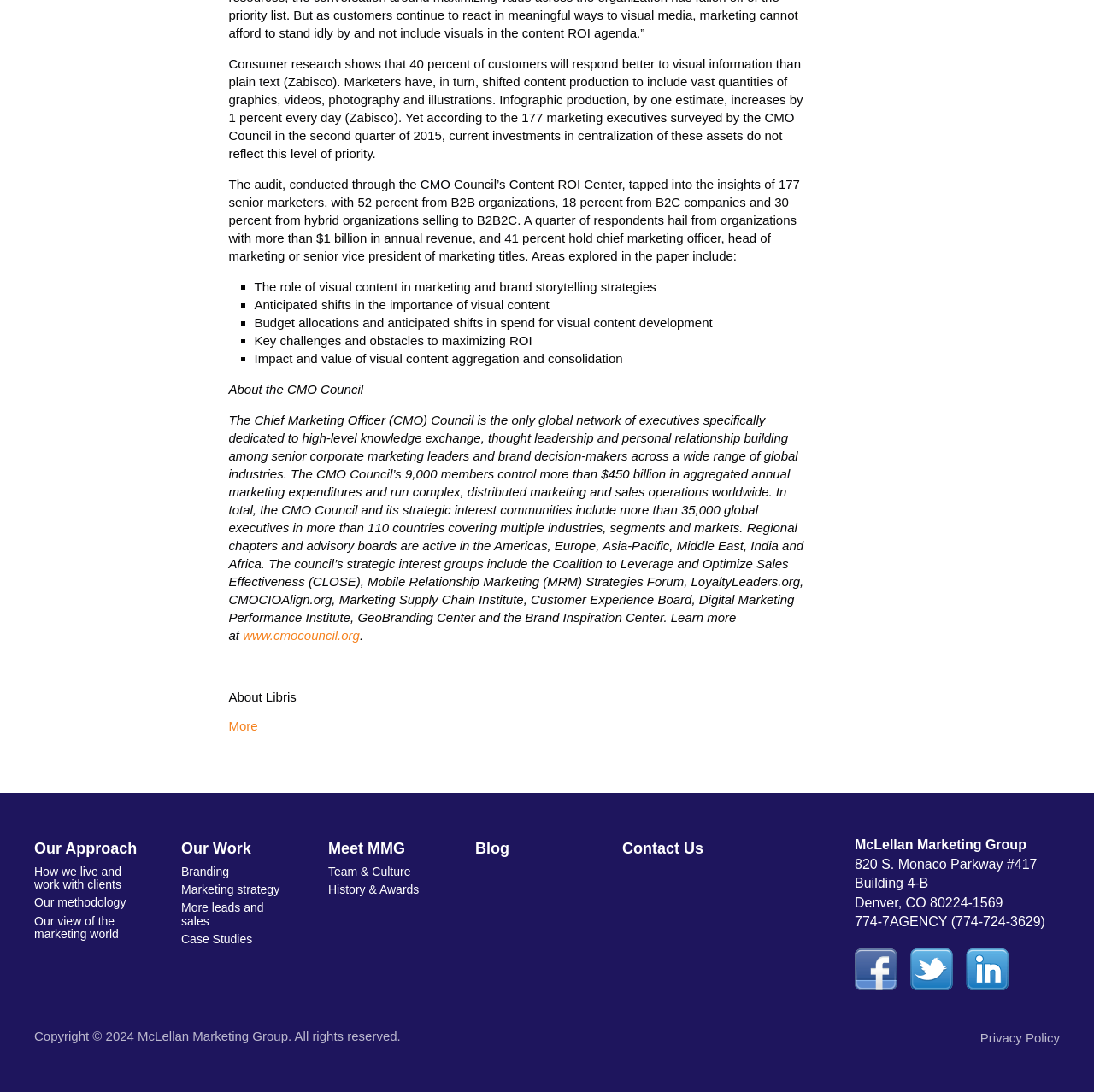What is the purpose of the 'Meet MMG' link?
Refer to the image and respond with a one-word or short-phrase answer.

To learn about the team and culture